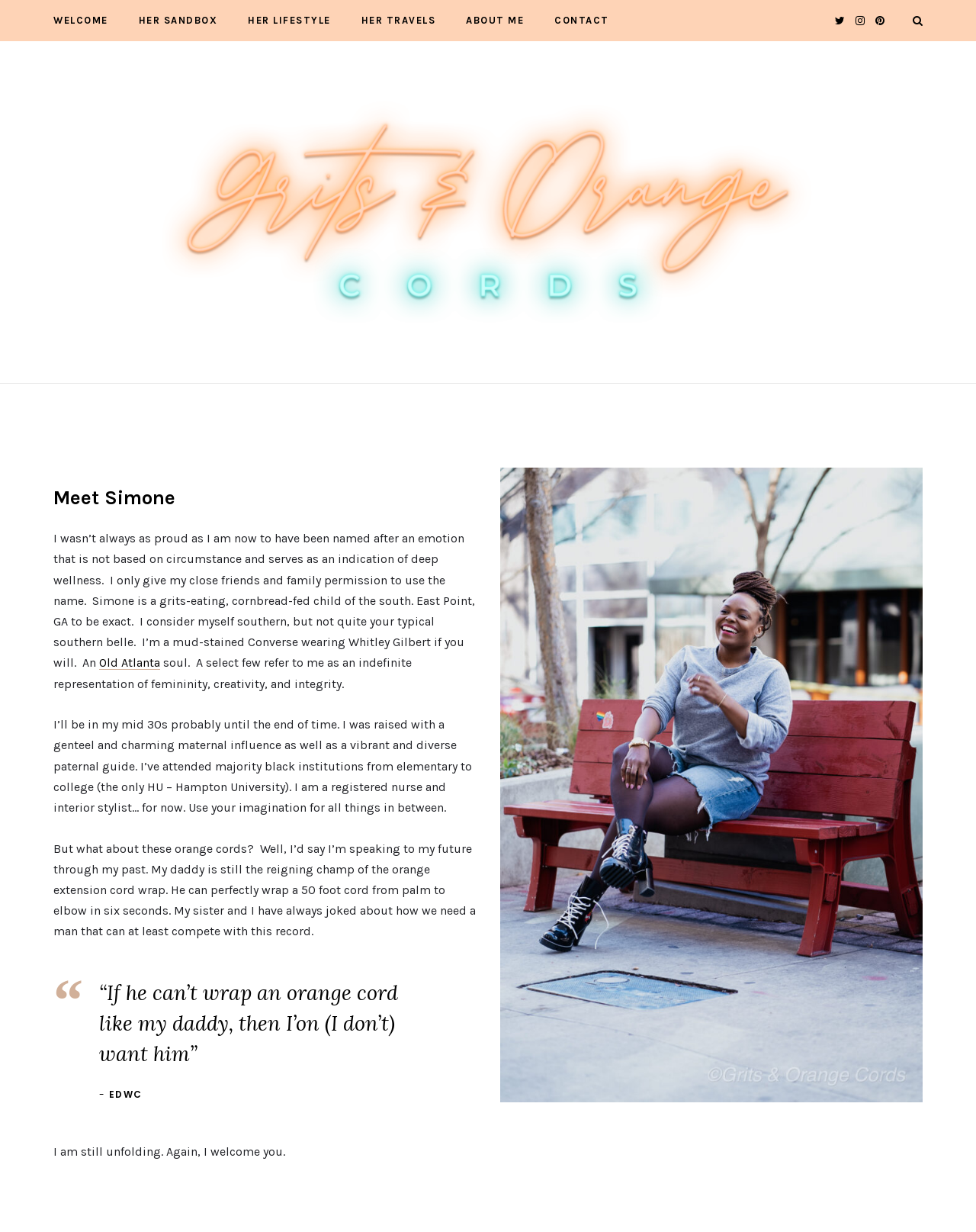Give a one-word or short-phrase answer to the following question: 
What is the tone of Simone's writing style?

Humorous and introspective